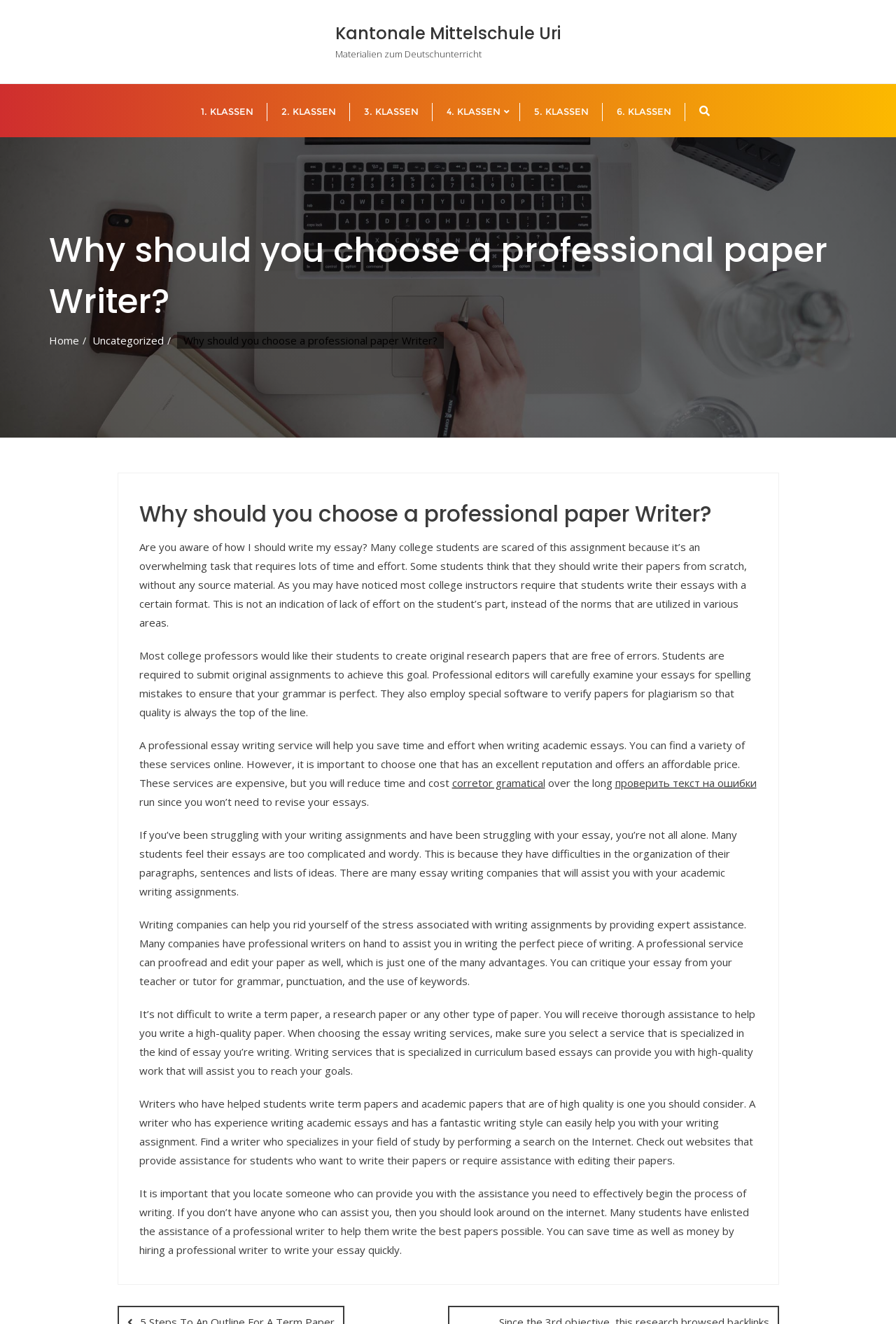Point out the bounding box coordinates of the section to click in order to follow this instruction: "Click on the link to corretor gramatical".

[0.504, 0.586, 0.608, 0.597]